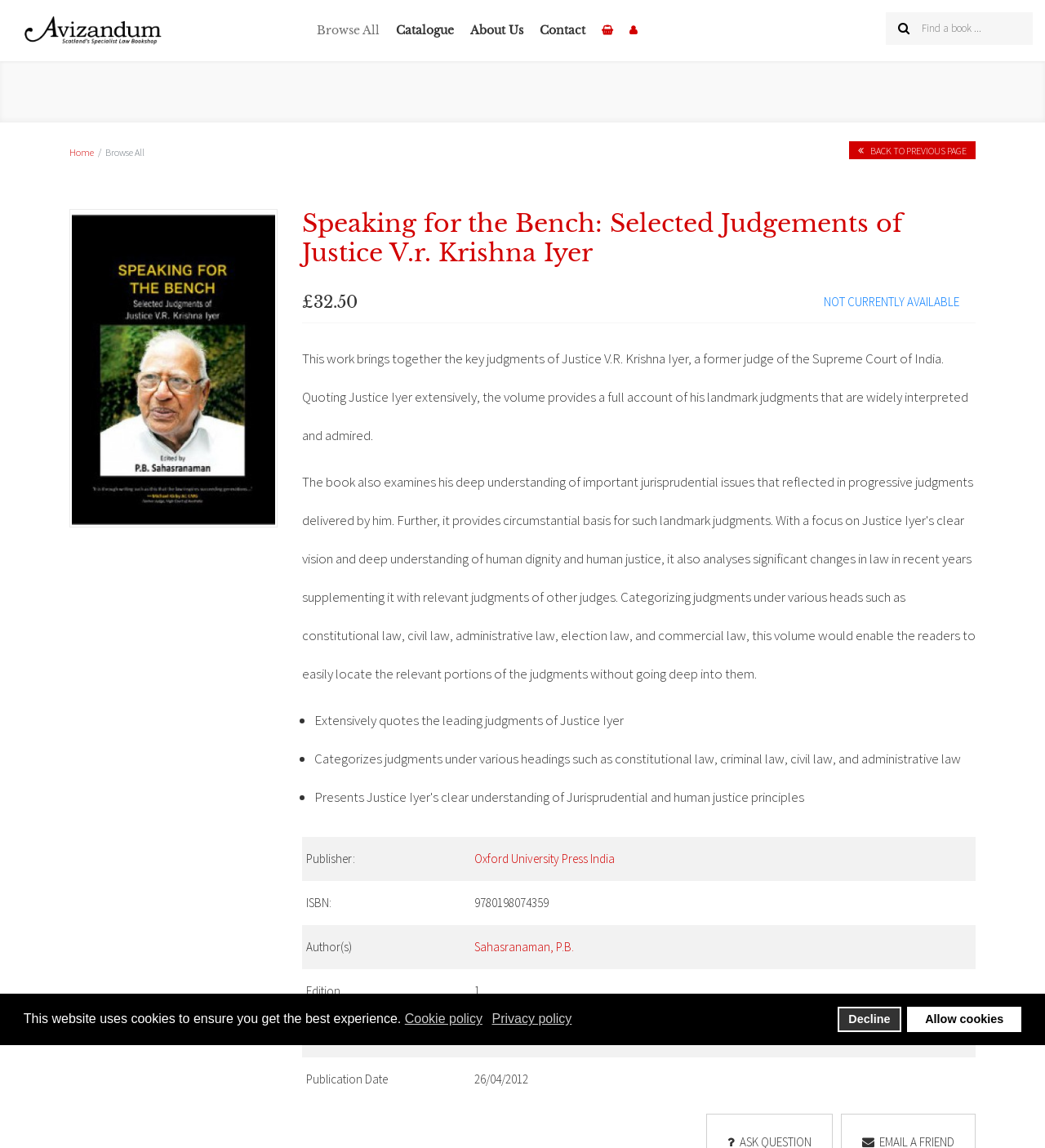Please indicate the bounding box coordinates of the element's region to be clicked to achieve the instruction: "View book details". Provide the coordinates as four float numbers between 0 and 1, i.e., [left, top, right, bottom].

[0.066, 0.311, 0.266, 0.327]